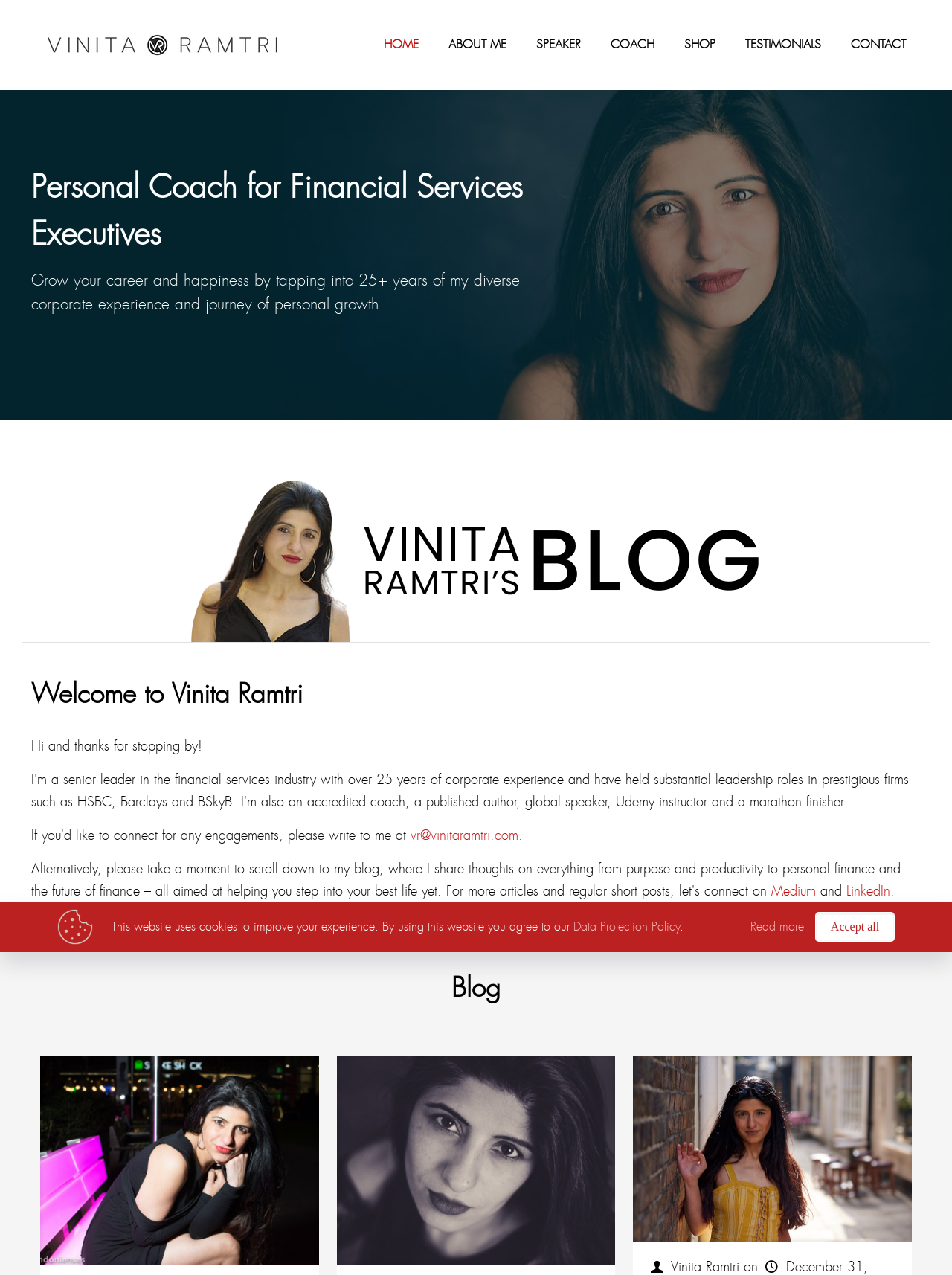Locate the bounding box coordinates of the element you need to click to accomplish the task described by this instruction: "Read the blog post".

[0.042, 0.828, 0.335, 0.992]